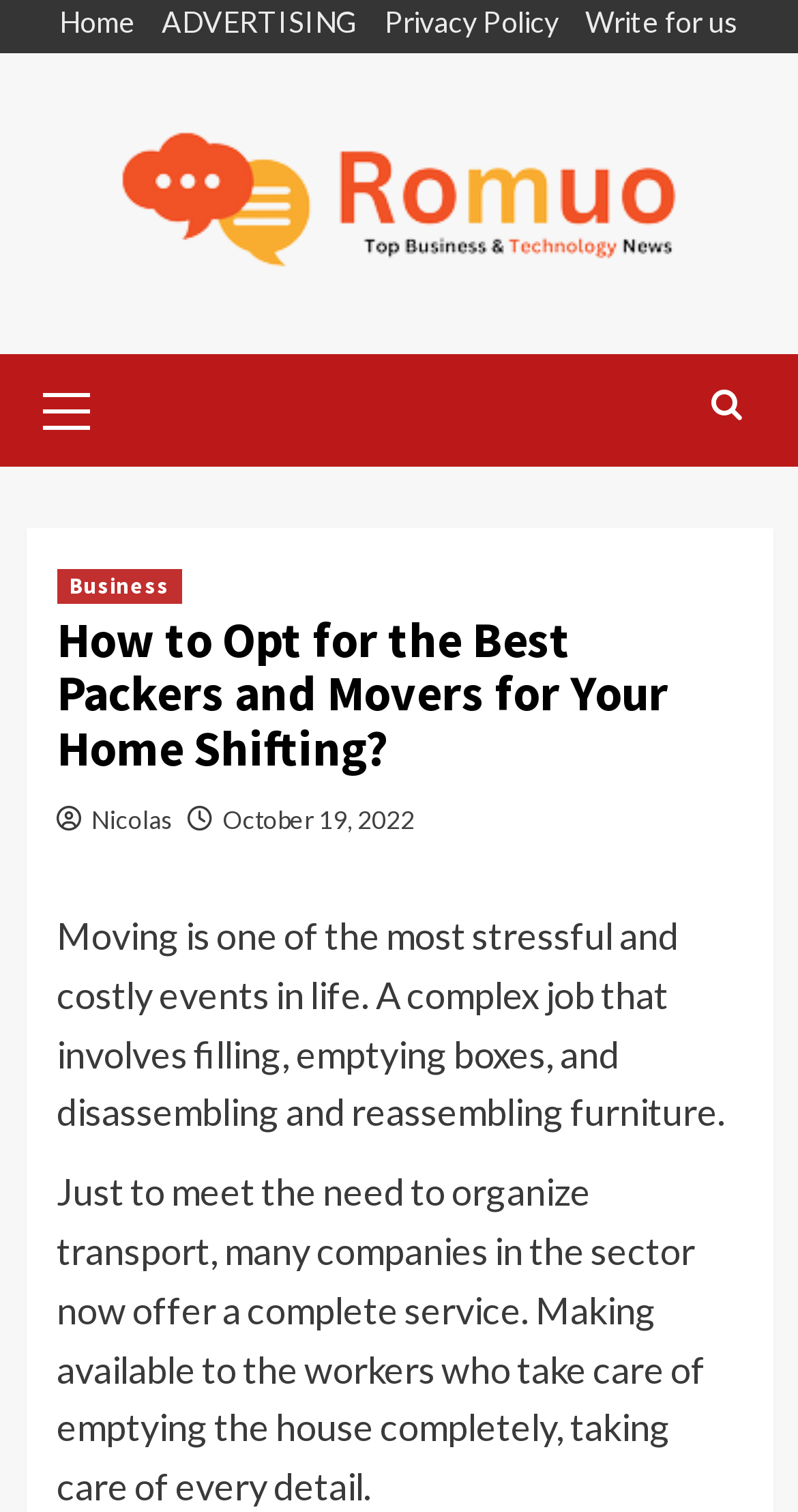Give a one-word or phrase response to the following question: What is the main topic of the article?

Packers and Movers